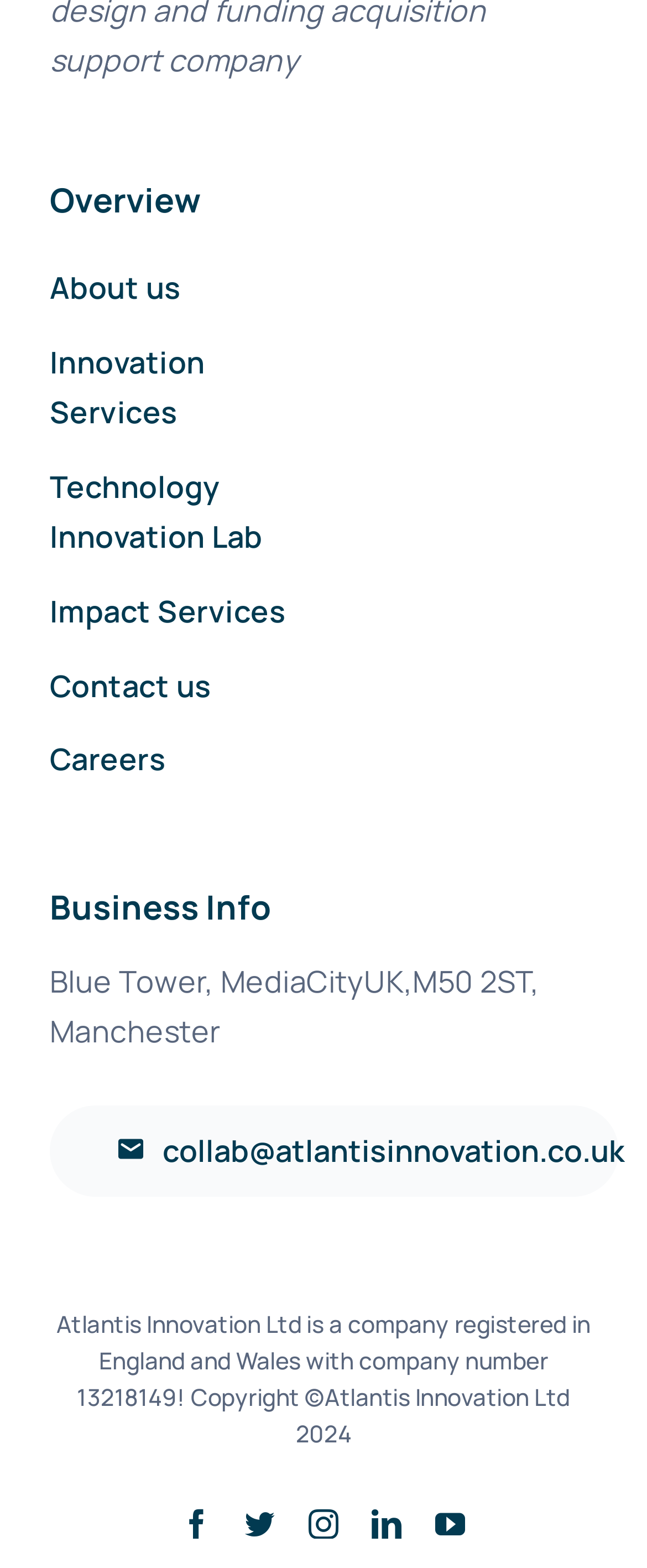Please reply to the following question using a single word or phrase: 
What is the address of the company?

Blue Tower, MediaCityUK, M50 2ST, Manchester